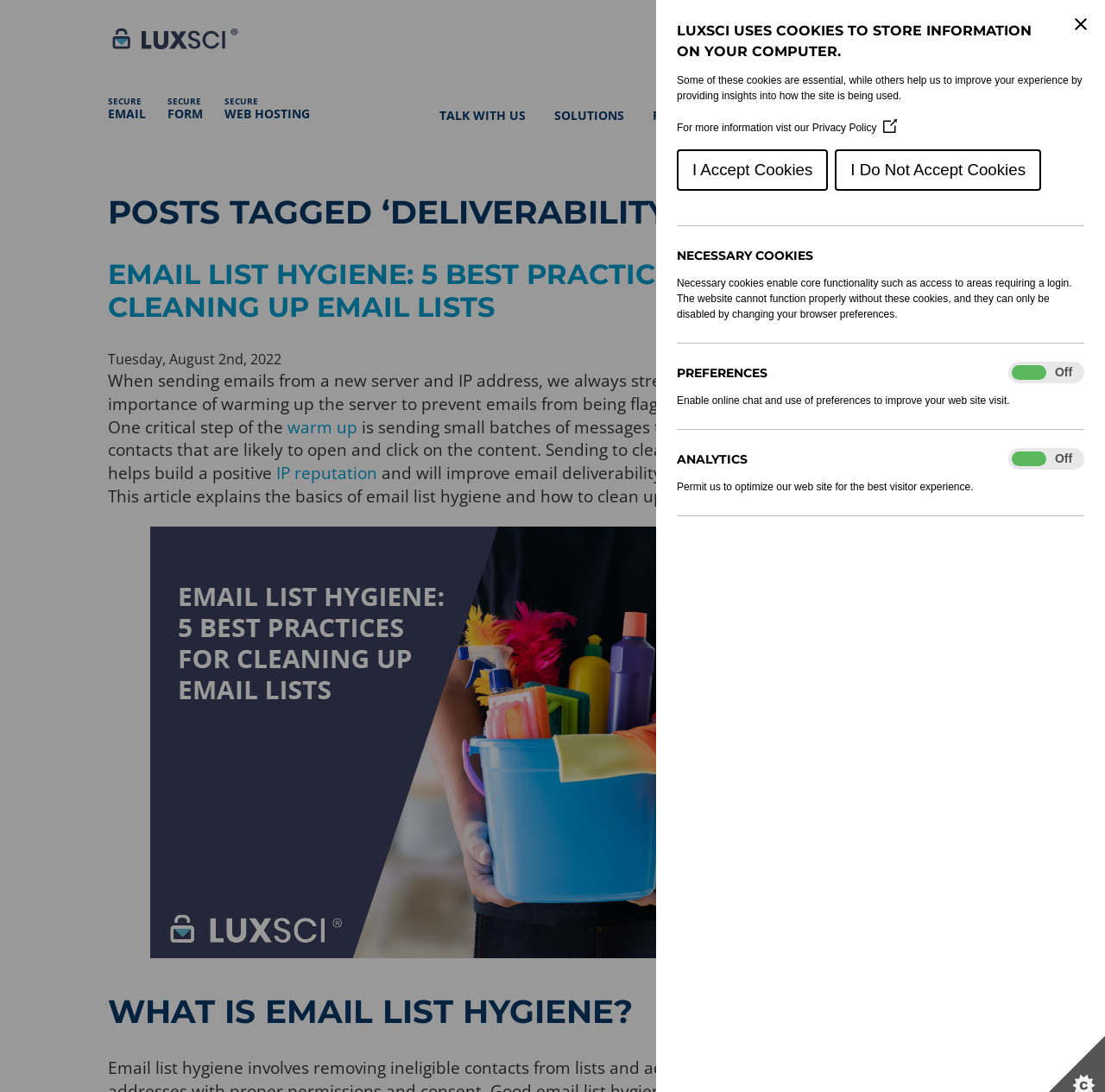Please specify the bounding box coordinates in the format (top-left x, top-left y, bottom-right x, bottom-right y), with values ranging from 0 to 1. Identify the bounding box for the UI component described as follows: parent_node: Preferences

[0.916, 0.334, 0.978, 0.348]